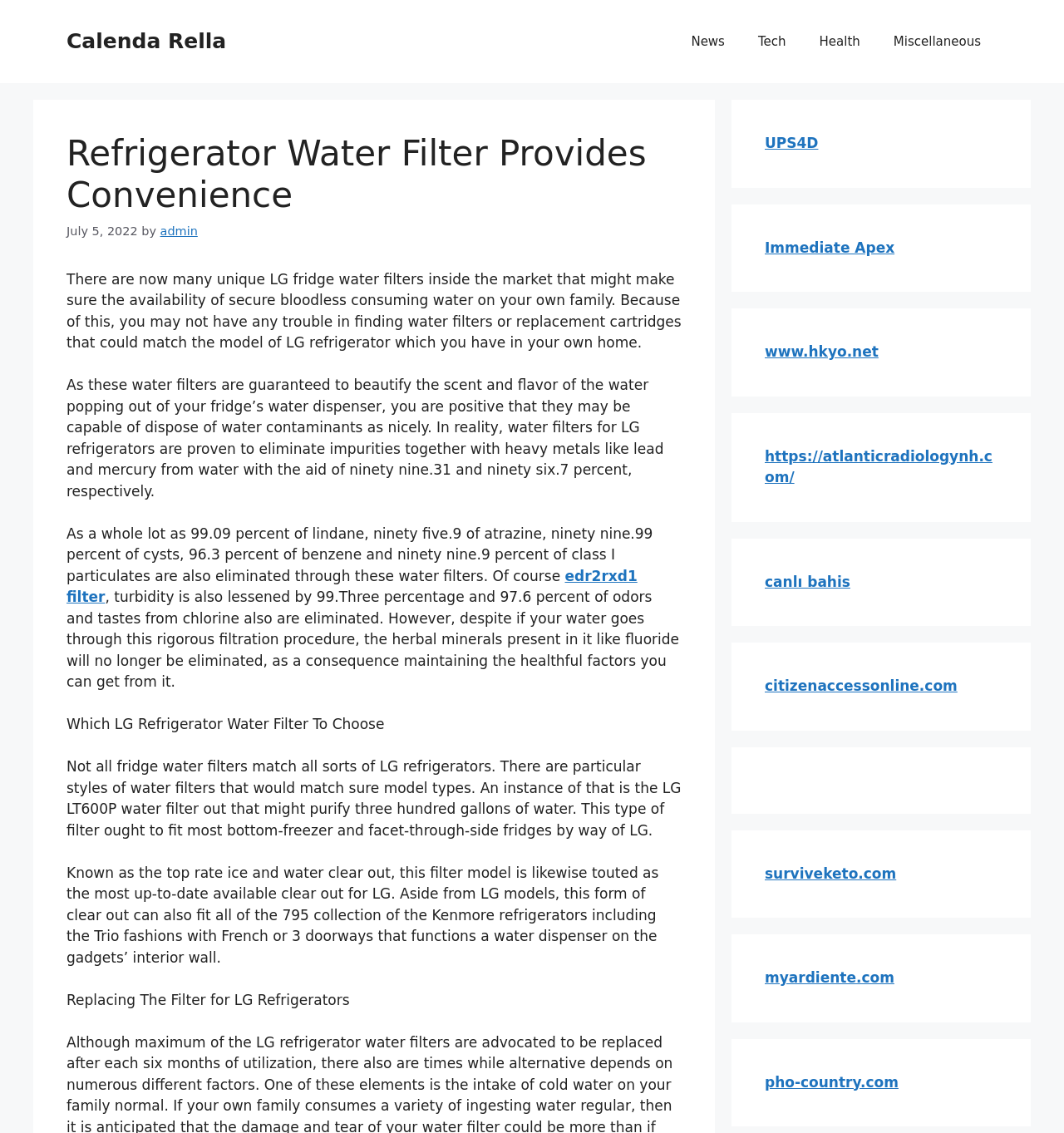What is the purpose of LG fridge water filters?
Refer to the screenshot and deliver a thorough answer to the question presented.

According to the webpage, LG fridge water filters are designed to provide convenience by ensuring the availability of safe and clean drinking water for families. They are capable of removing impurities and contaminants from water, improving its taste and odor, and maintaining the healthy minerals present in it.